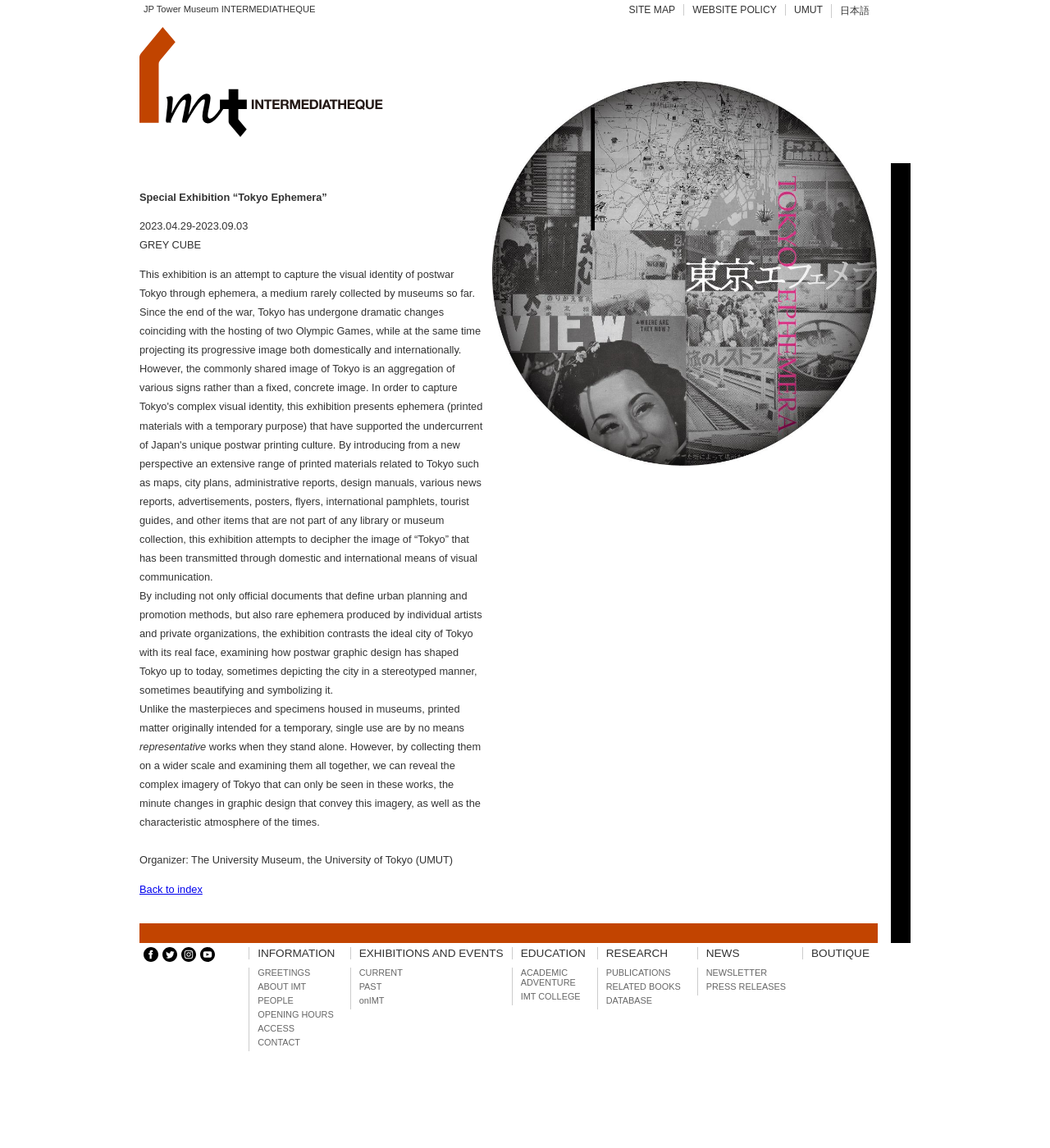Explain the webpage in detail, including its primary components.

This webpage is about a special exhibition called "Tokyo Ephemera" held at the JP Tower Museum INTERMEDIATHEQUE from April 29, 2023, to September 3, 2023. At the top of the page, there are several links to other sections of the website, including "SITE MAP", "WEBSITE POLICY", "UMUT", and "日本語". Below these links, the museum's name "JP Tower Museum INTERMEDIATHEQUE" is displayed prominently.

The main content of the page is divided into two sections. On the left side, there is a large image, and on the right side, there is a series of text blocks and links. The first text block is the title of the exhibition, "Special Exhibition “Tokyo Ephemera”", followed by the exhibition period. Below this, there is a brief introduction to the exhibition, which explains that it aims to capture the visual identity of postwar Tokyo through ephemera.

The introduction is followed by a longer text block that provides more details about the exhibition, including the types of ephemera that will be displayed and how they will be presented. There are also several paragraphs of text that discuss the significance of the exhibition and its themes.

At the bottom of the page, there are several links to other sections of the website, including "INFORMATION", "GREETINGS", "ABOUT IMT", "PEOPLE", "OPENING HOURS", "ACCESS", and "CONTACT". There are also links to other exhibitions and events, education, research, news, and a boutique. Additionally, there are links to the museum's social media profiles, including Facebook, Twitter, Instagram, and YouTube.

There are two images on the page, one at the top and one in the middle. The top image is a logo or icon, while the middle image appears to be a promotional image for the exhibition.